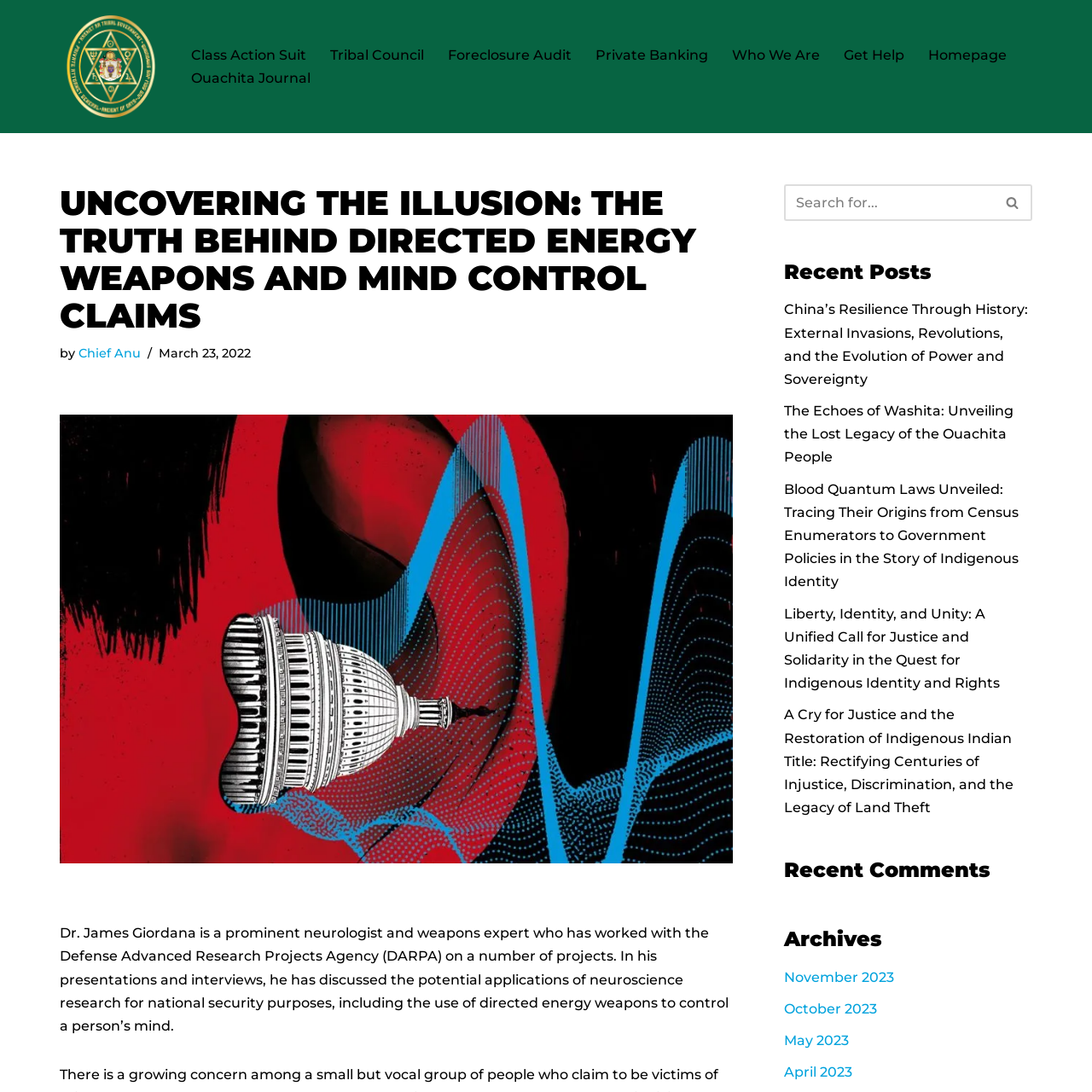What is the date of the article?
Provide a concise answer using a single word or phrase based on the image.

March 23, 2022